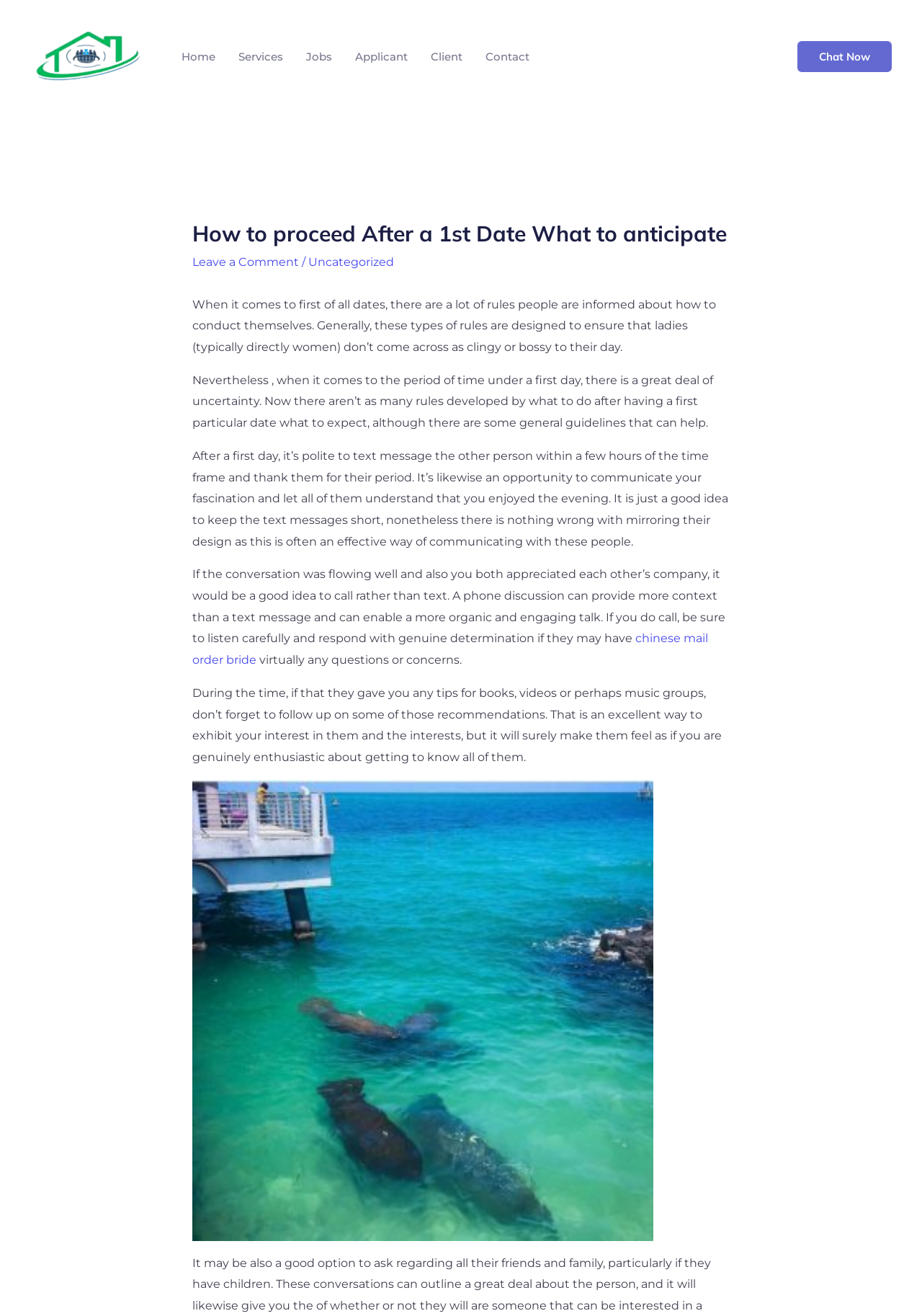Can you extract the primary headline text from the webpage?

How to proceed After a 1st Date What to anticipate